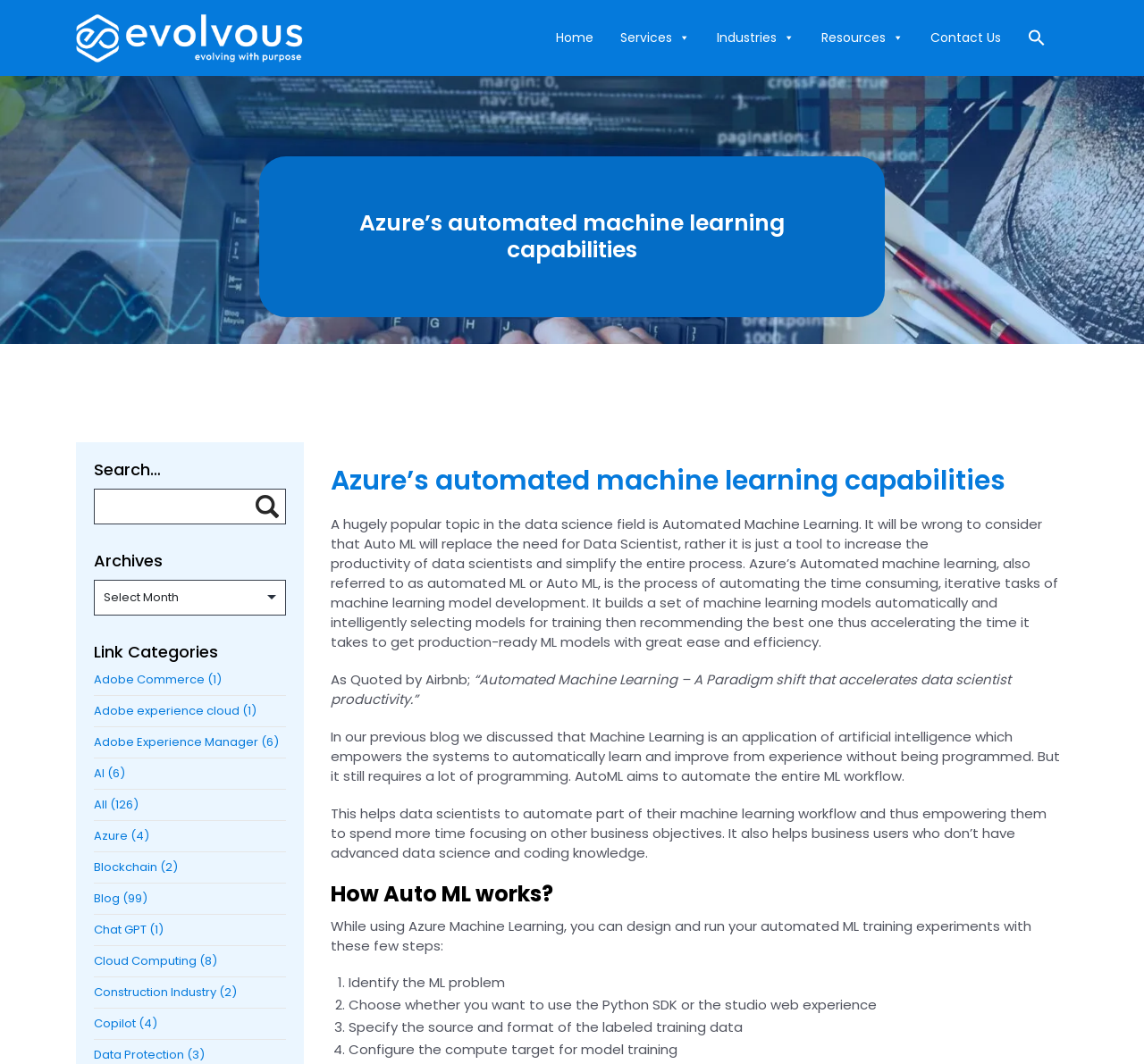What is the role of data scientists in AutoML?
Based on the image, provide your answer in one word or phrase.

To focus on other objectives